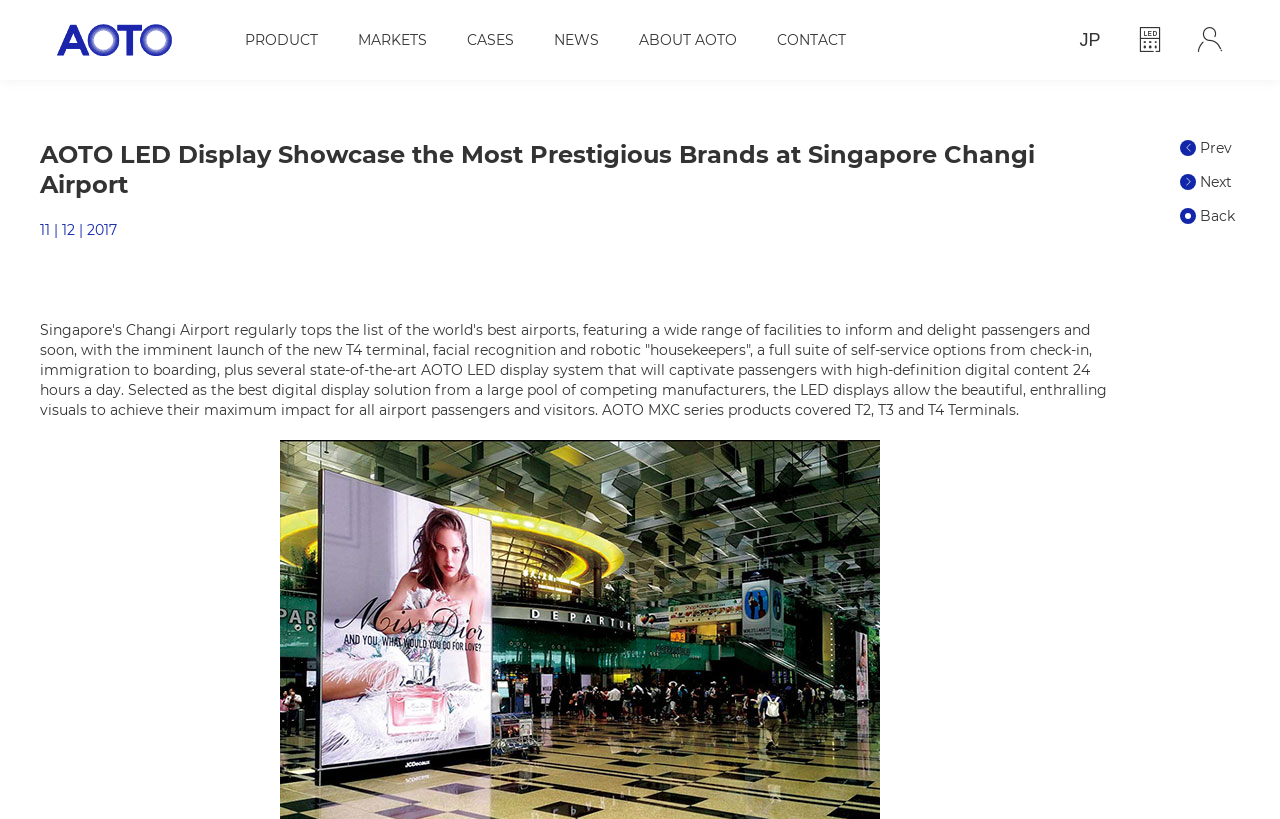Respond to the question below with a single word or phrase:
How many terminals are covered by AOTO MXC series products?

Three